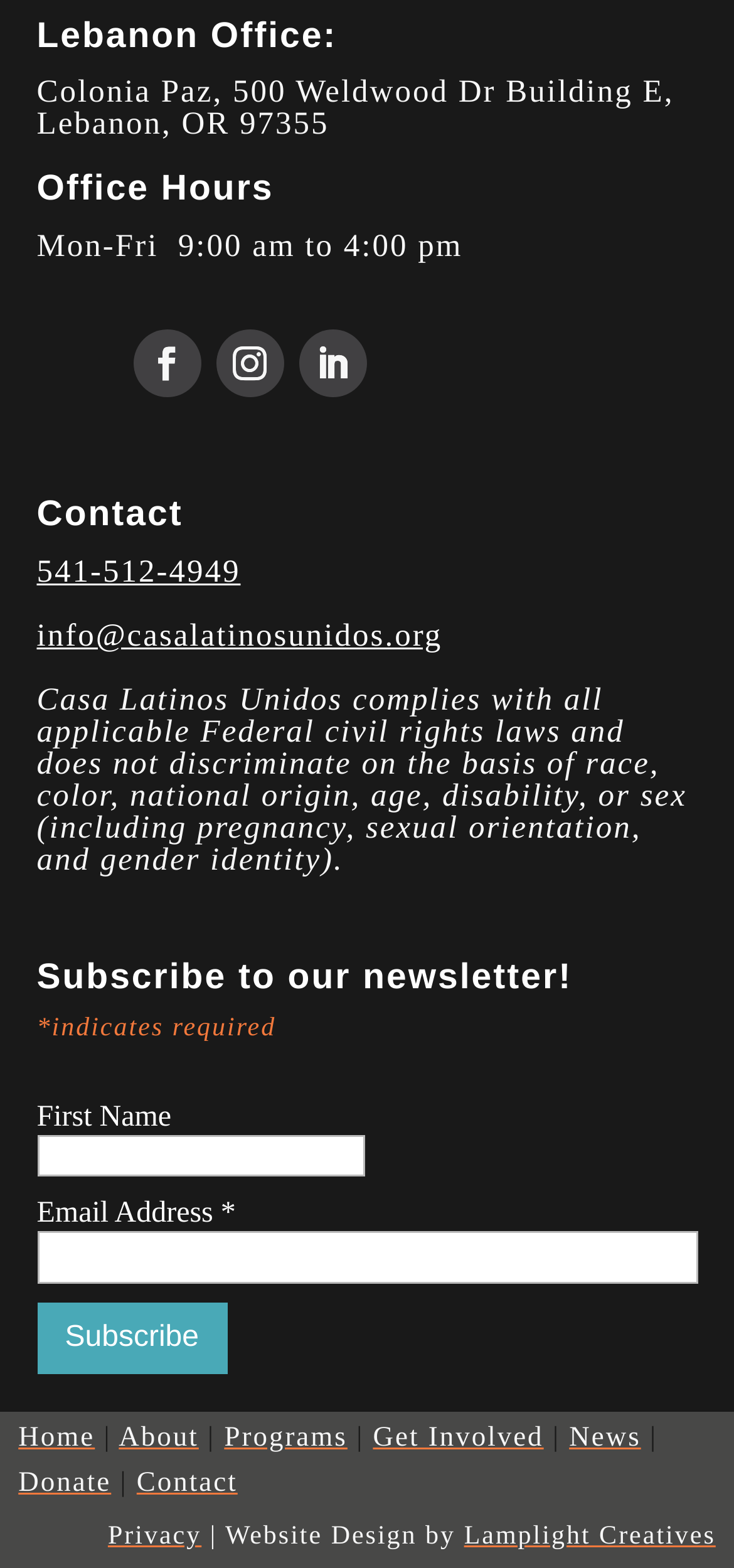What is required to subscribe to the newsletter?
From the image, respond using a single word or phrase.

Email Address